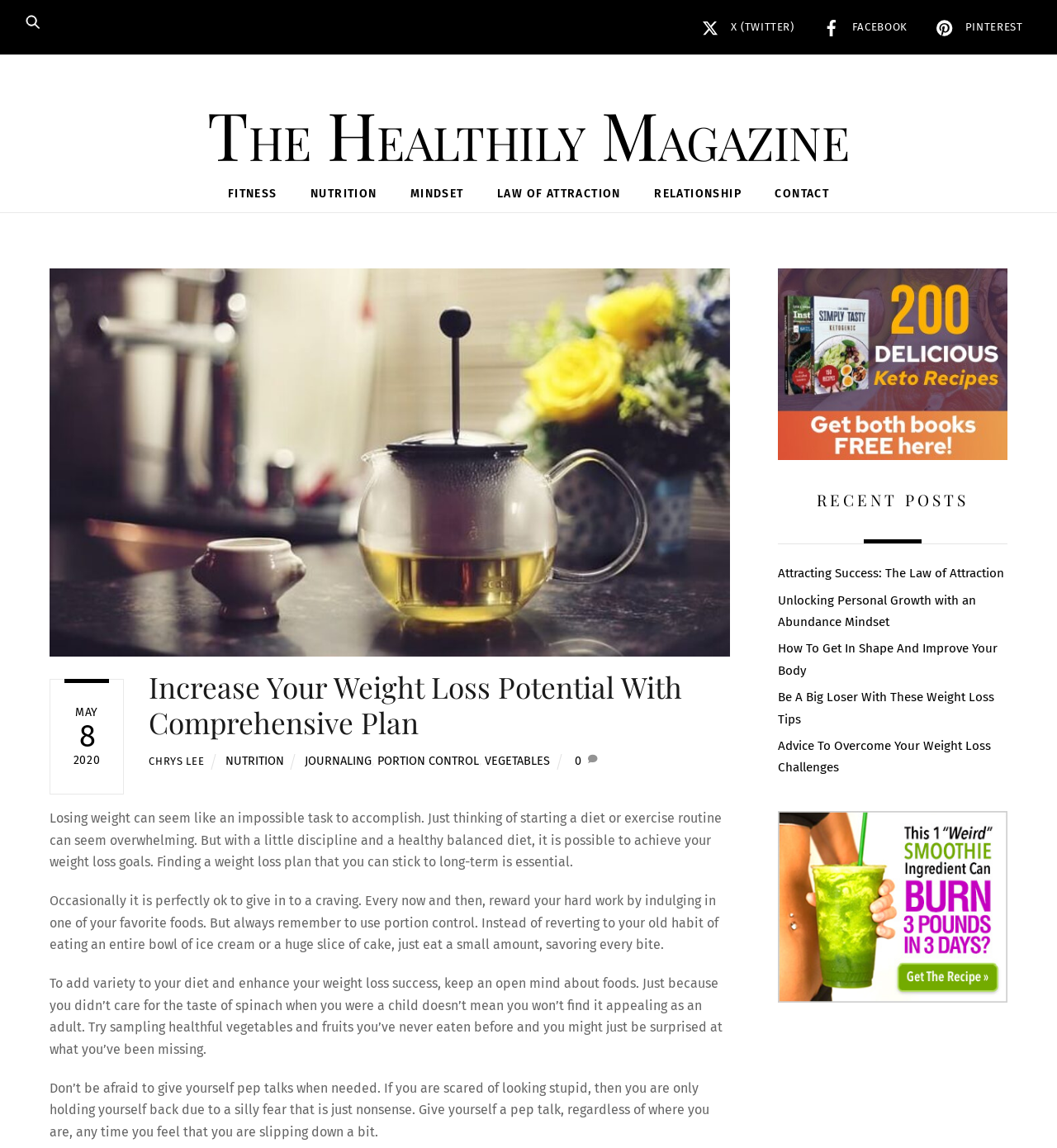Pinpoint the bounding box coordinates of the clickable area necessary to execute the following instruction: "Go back to top". The coordinates should be given as four float numbers between 0 and 1, namely [left, top, right, bottom].

[0.966, 0.876, 0.994, 0.913]